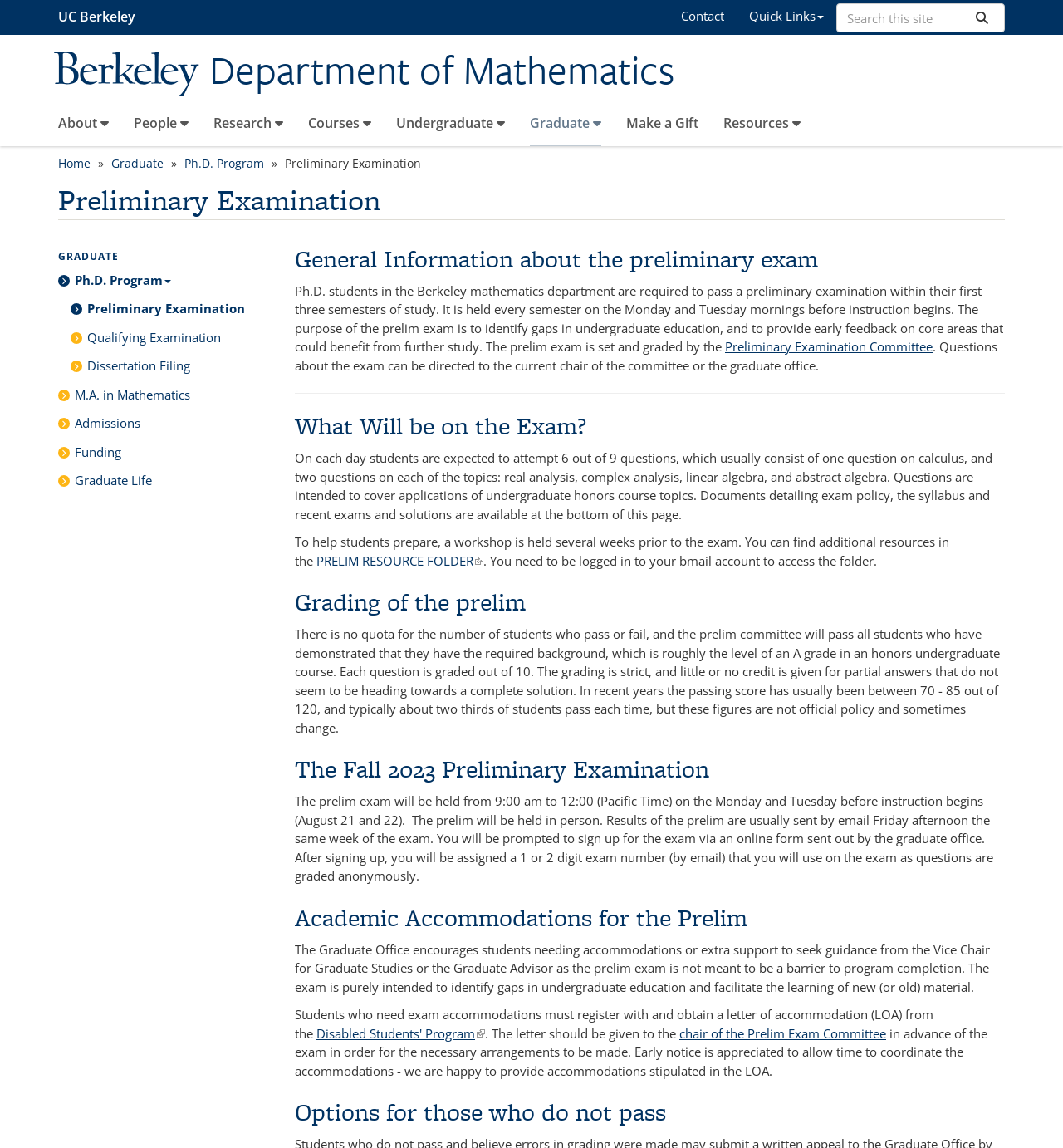What is the deadline to sign up for the exam?
Using the image, give a concise answer in the form of a single word or short phrase.

Before instruction begins